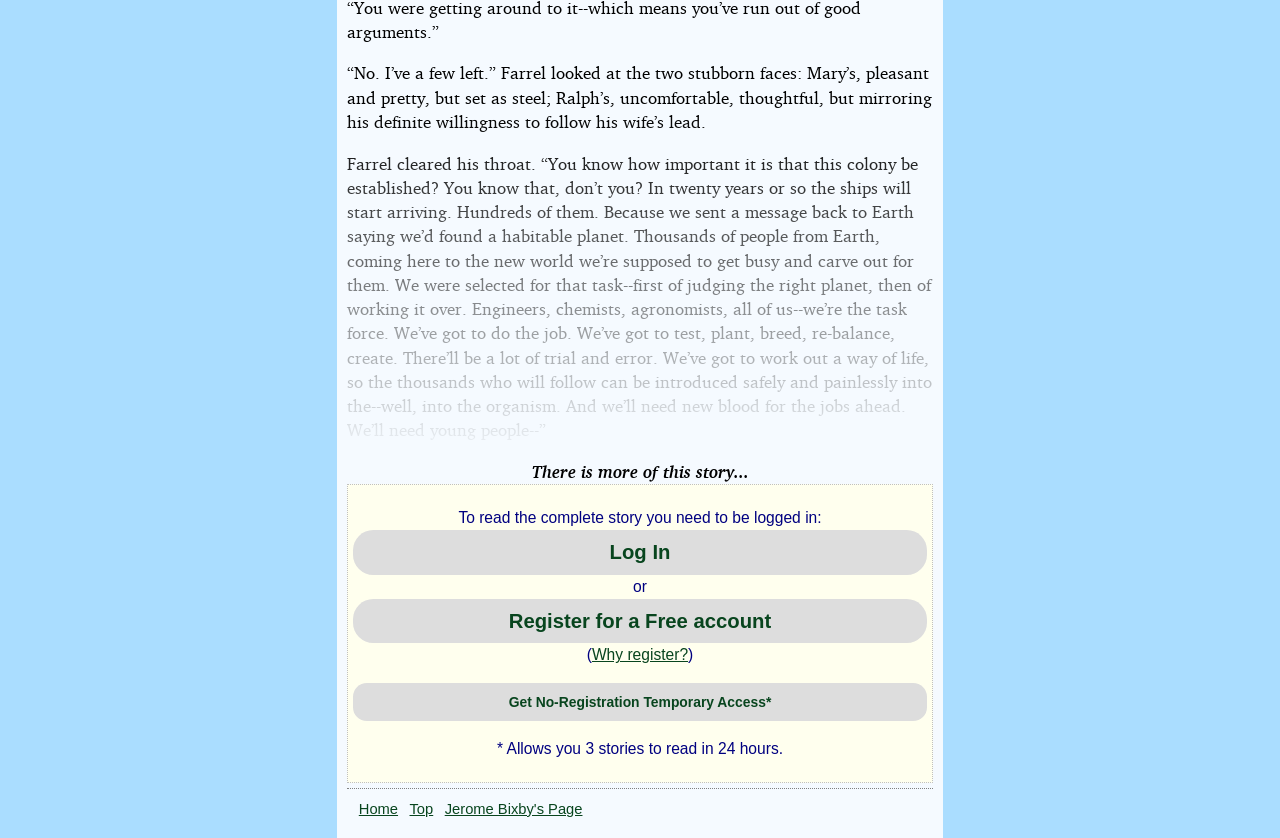Return the bounding box coordinates of the UI element that corresponds to this description: "Get No-Registration Temporary Access*". The coordinates must be given as four float numbers in the range of 0 and 1, [left, top, right, bottom].

[0.276, 0.815, 0.724, 0.861]